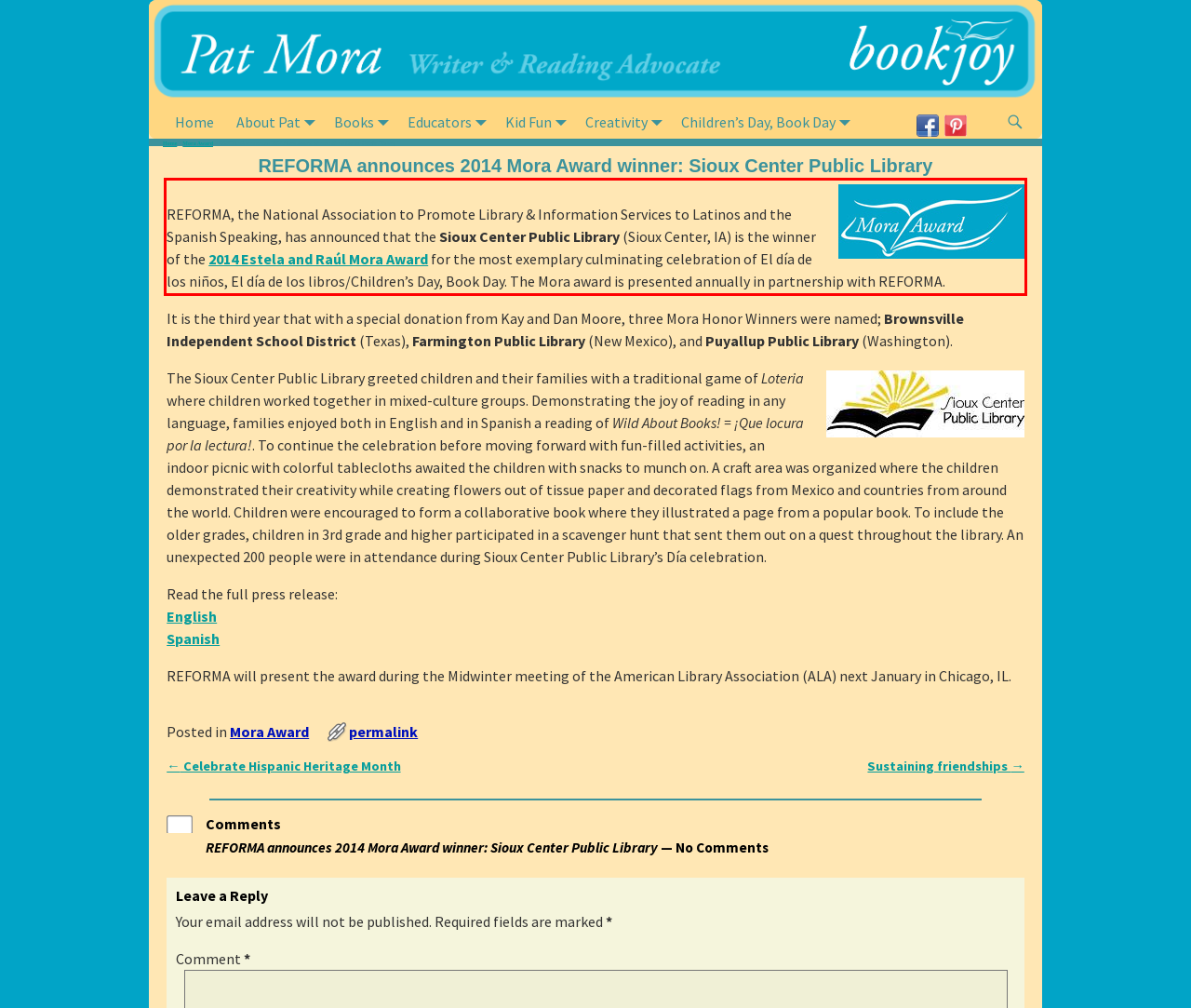Inspect the webpage screenshot that has a red bounding box and use OCR technology to read and display the text inside the red bounding box.

REFORMA, the National Association to Promote Library & Information Services to Latinos and the Spanish Speaking, has announced that the Sioux Center Public Library (Sioux Center, IA) is the winner of the 2014 Estela and Raúl Mora Award for the most exemplary culminating celebration of El día de los niños, El día de los libros/Children’s Day, Book Day. The Mora award is presented annually in partnership with REFORMA.